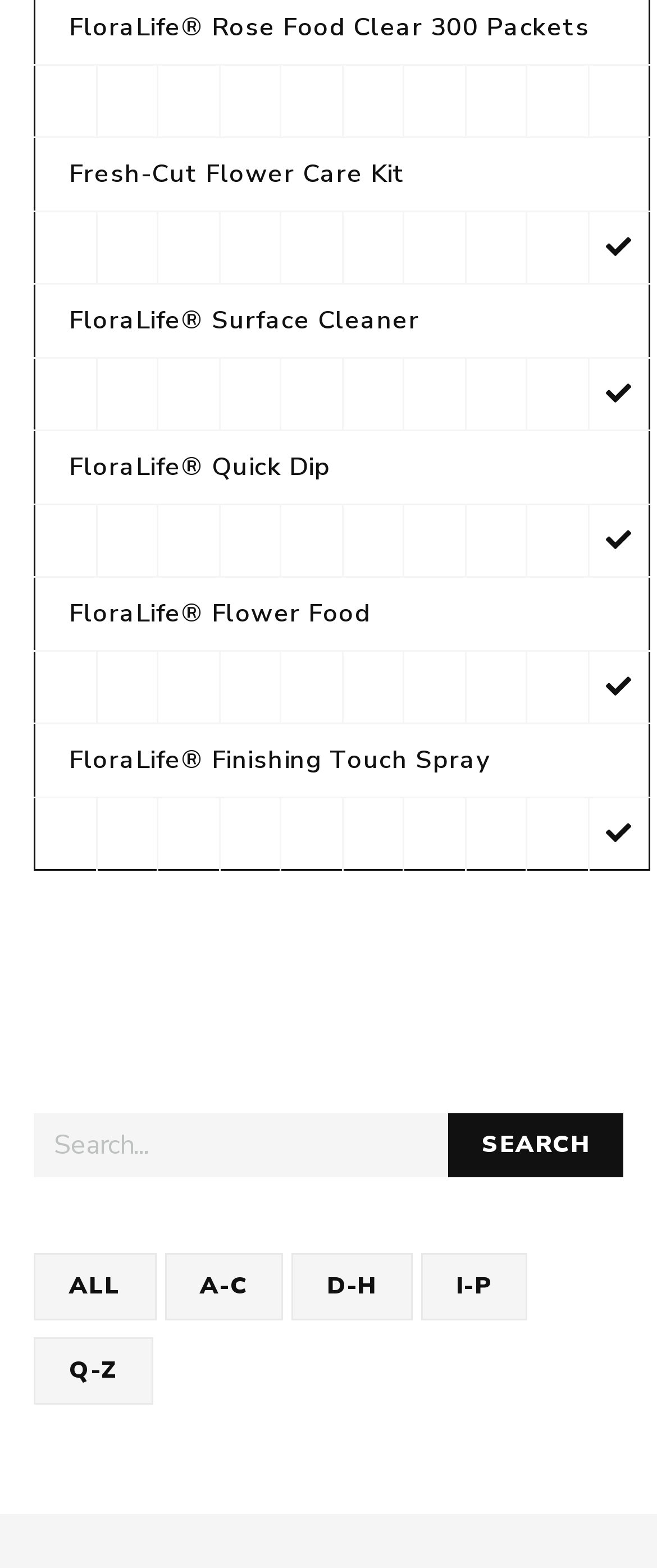Determine the bounding box coordinates of the clickable element to achieve the following action: 'View Fresh-Cut Flower Care Kit'. Provide the coordinates as four float values between 0 and 1, formatted as [left, top, right, bottom].

[0.105, 0.1, 0.617, 0.122]